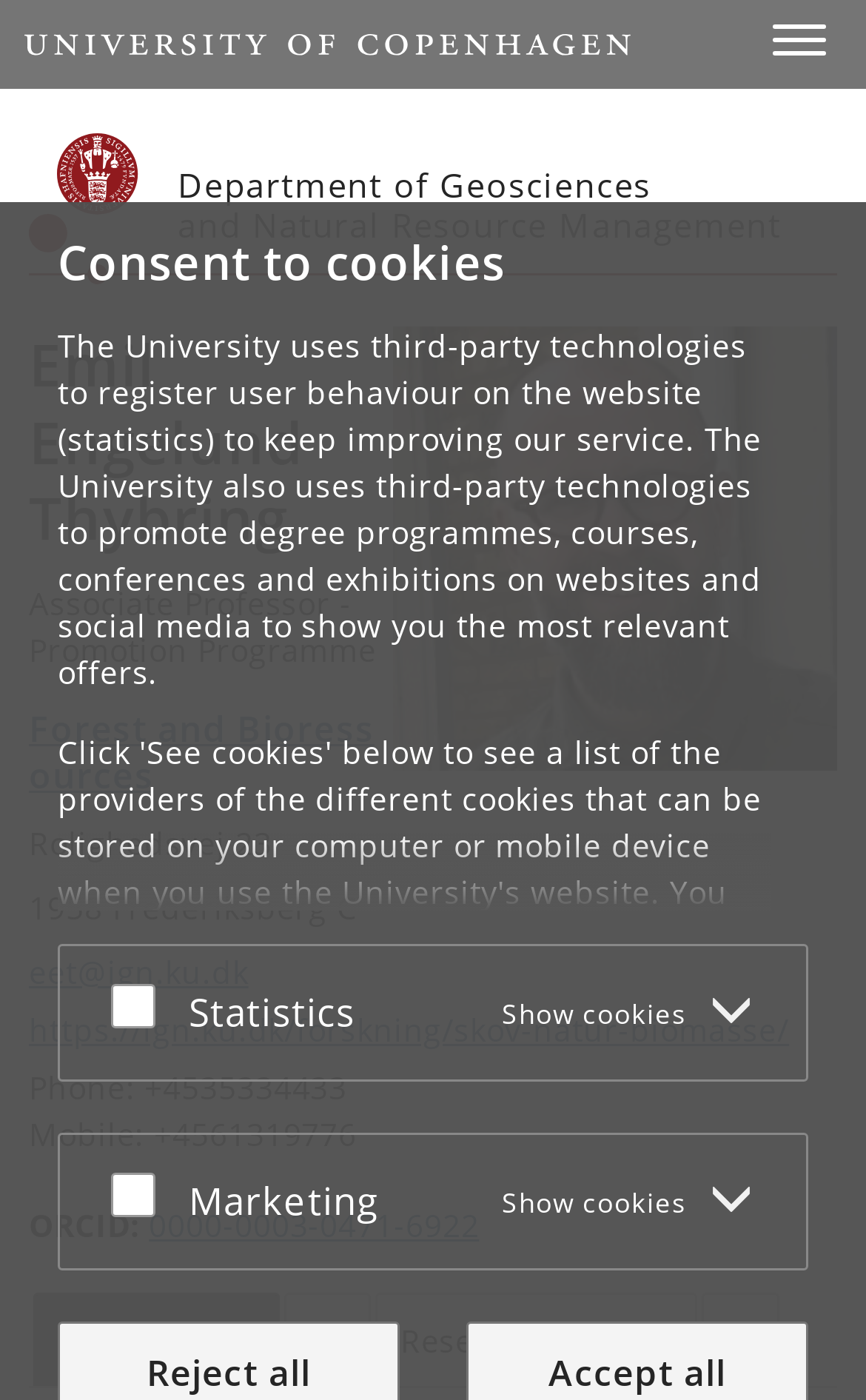Provide a thorough and detailed response to the question by examining the image: 
What is the research focus of the associate professor?

I found the answer by looking at the heading element with the text 'Forest and Bioressources'.